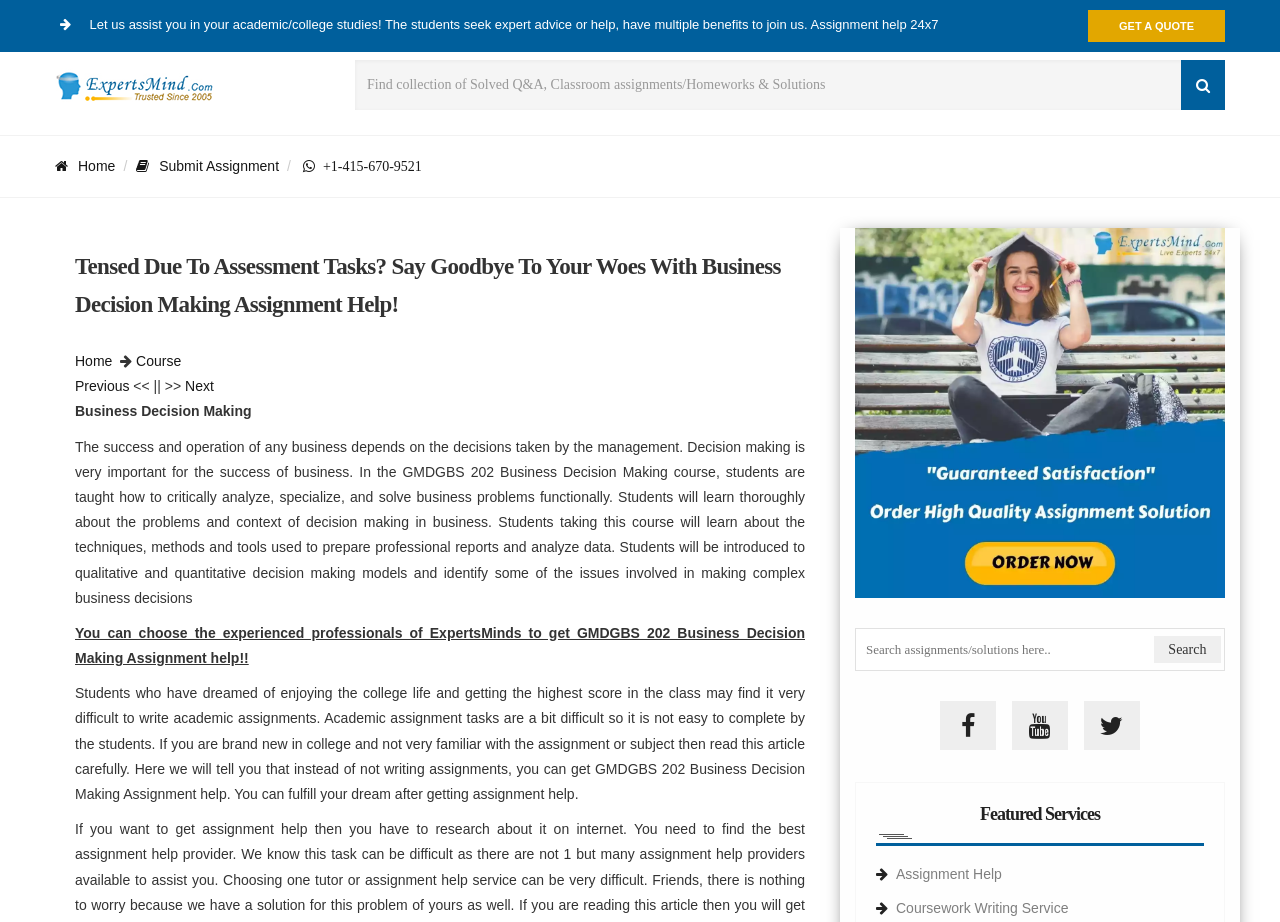Locate the bounding box coordinates of the element you need to click to accomplish the task described by this instruction: "Search for assignments or solutions".

[0.902, 0.69, 0.954, 0.719]